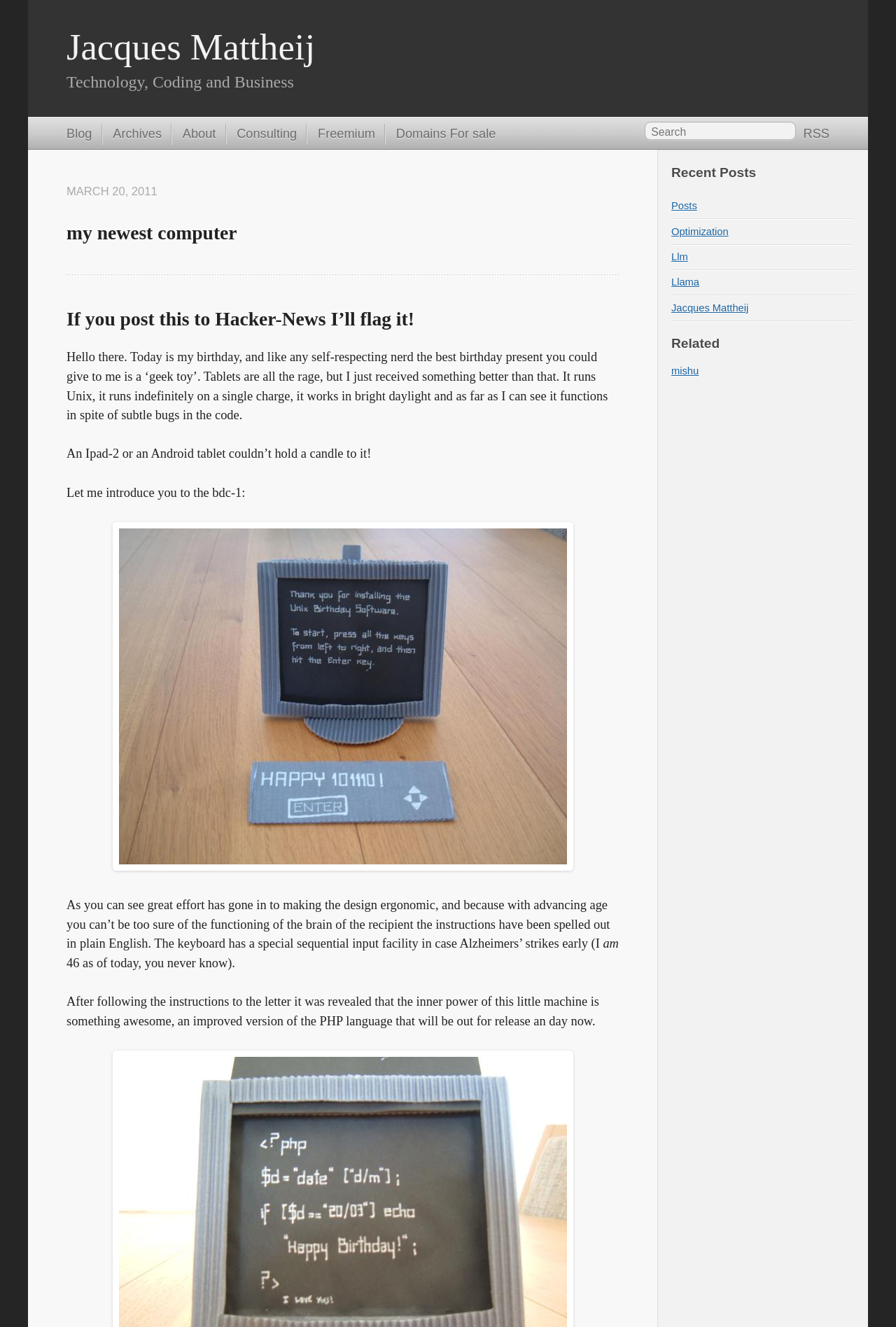Please reply with a single word or brief phrase to the question: 
What is the topic of the blog post?

my newest computer